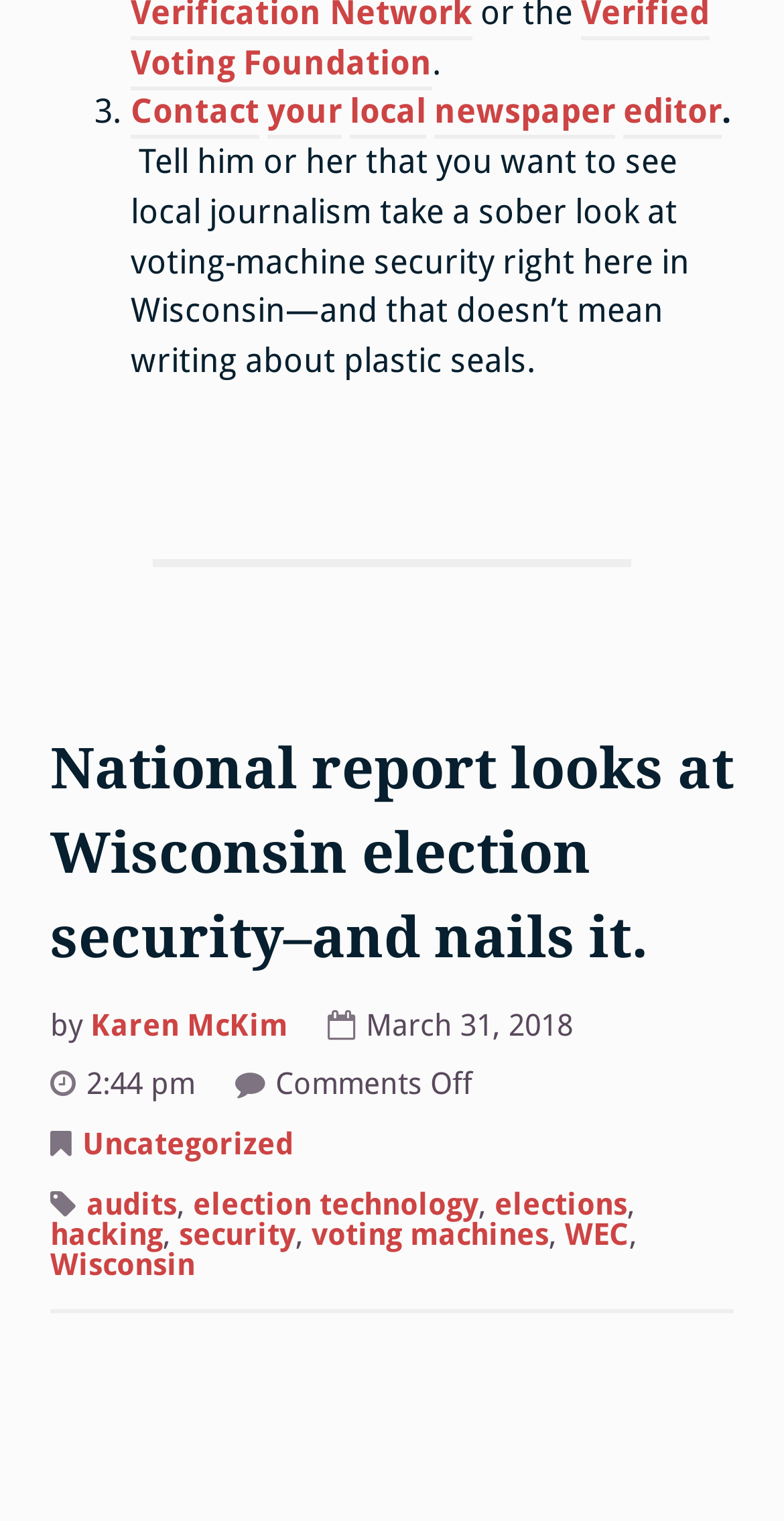Locate the bounding box coordinates of the element that should be clicked to fulfill the instruction: "Click on Contact".

[0.167, 0.061, 0.331, 0.092]